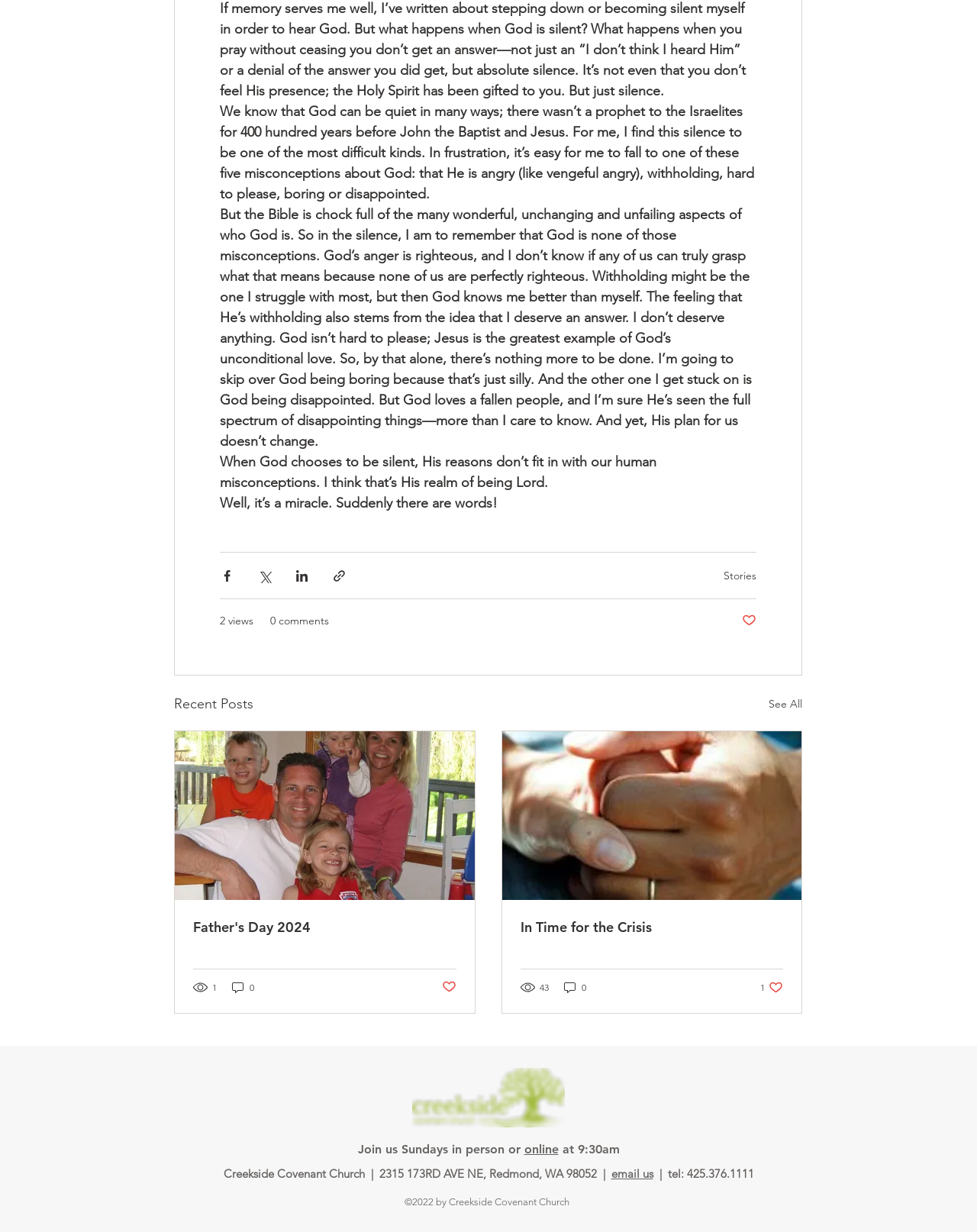From the screenshot, find the bounding box of the UI element matching this description: "In Time for the Crisis". Supply the bounding box coordinates in the form [left, top, right, bottom], each a float between 0 and 1.

[0.532, 0.745, 0.802, 0.759]